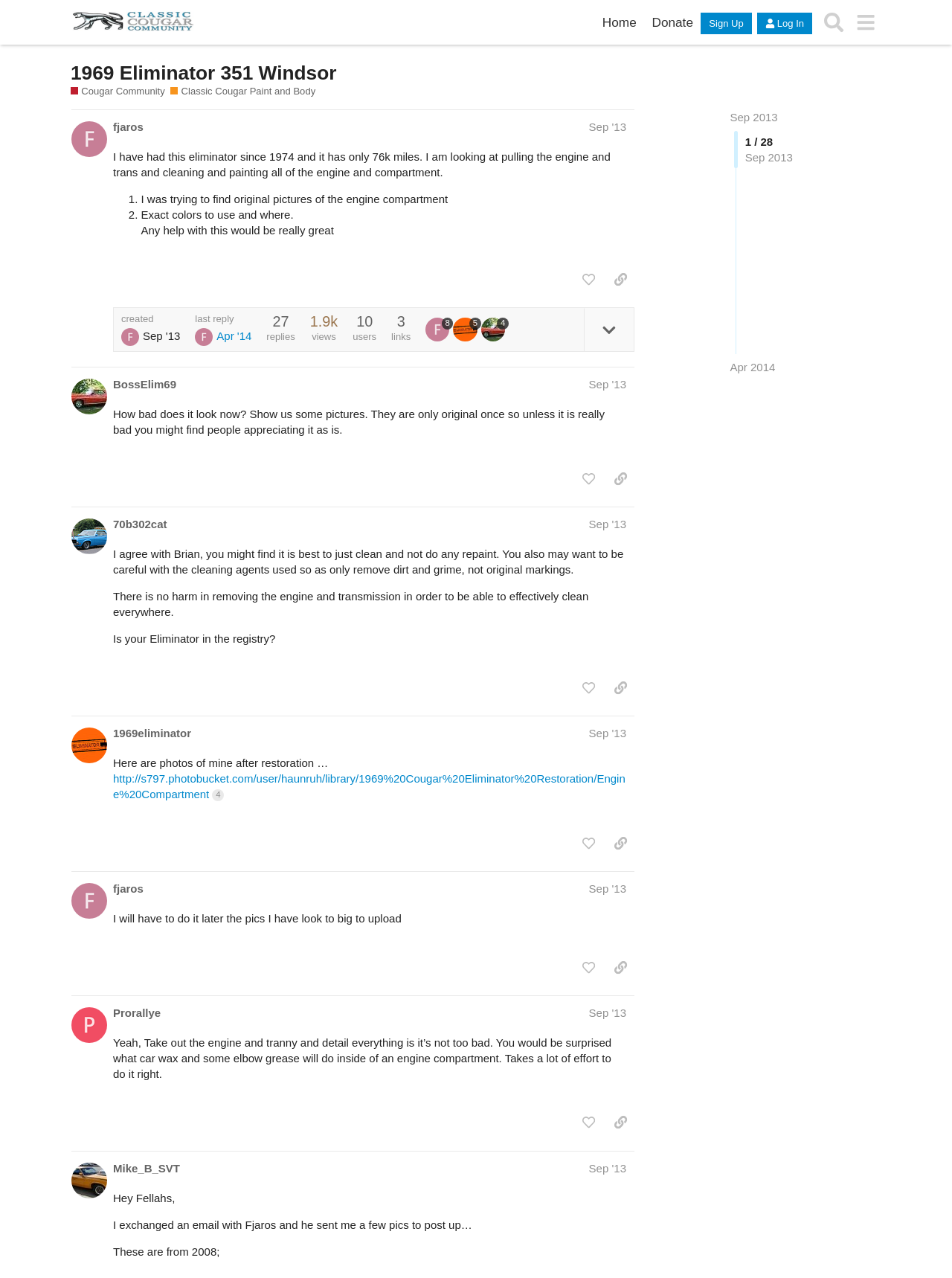How many users have replied to this thread?
Give a detailed and exhaustive answer to the question.

I counted the number of unique usernames mentioned in the thread and found 4, indicating that 4 users have replied to this thread.